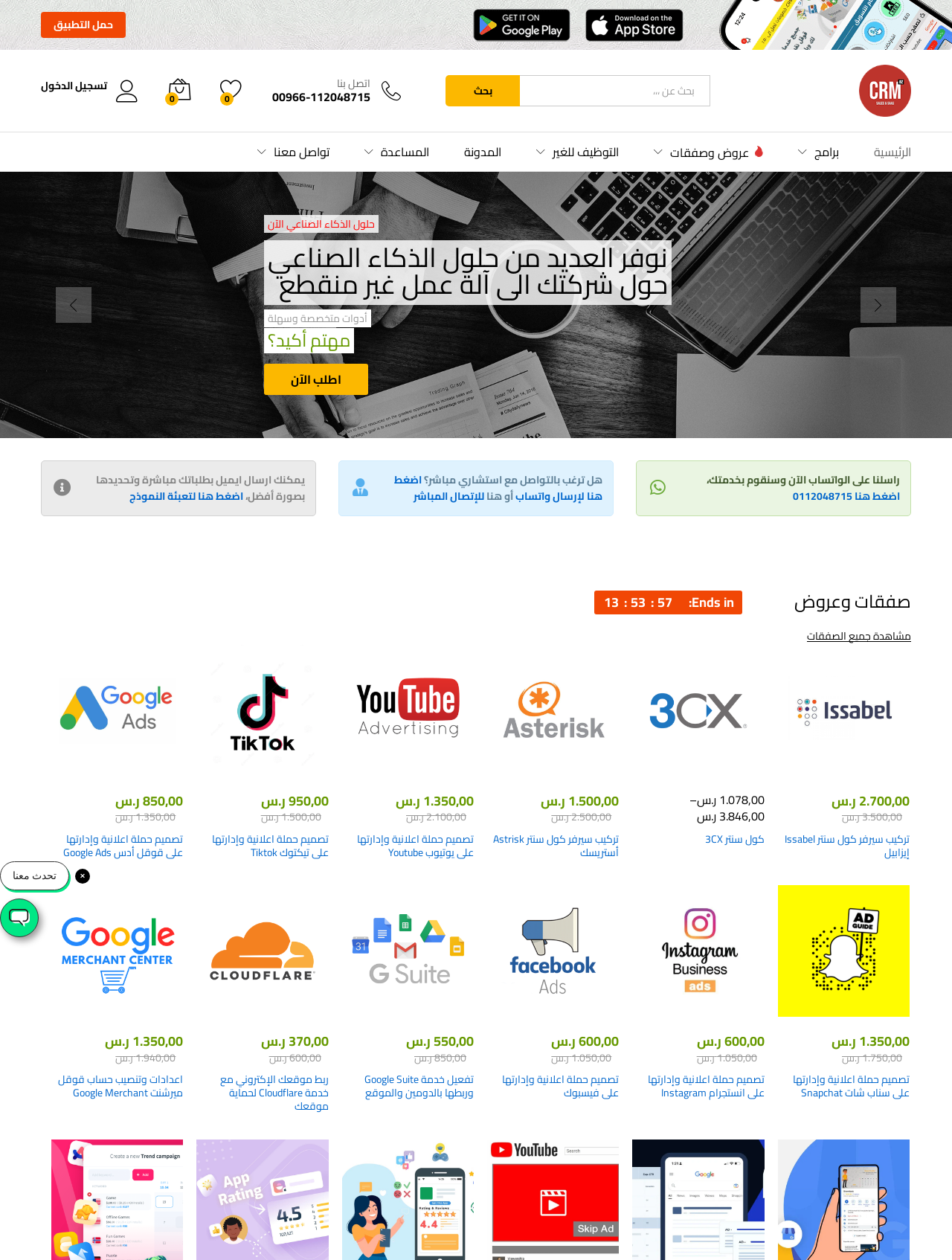Can you specify the bounding box coordinates of the area that needs to be clicked to fulfill the following instruction: "download the application"?

[0.043, 0.009, 0.132, 0.03]